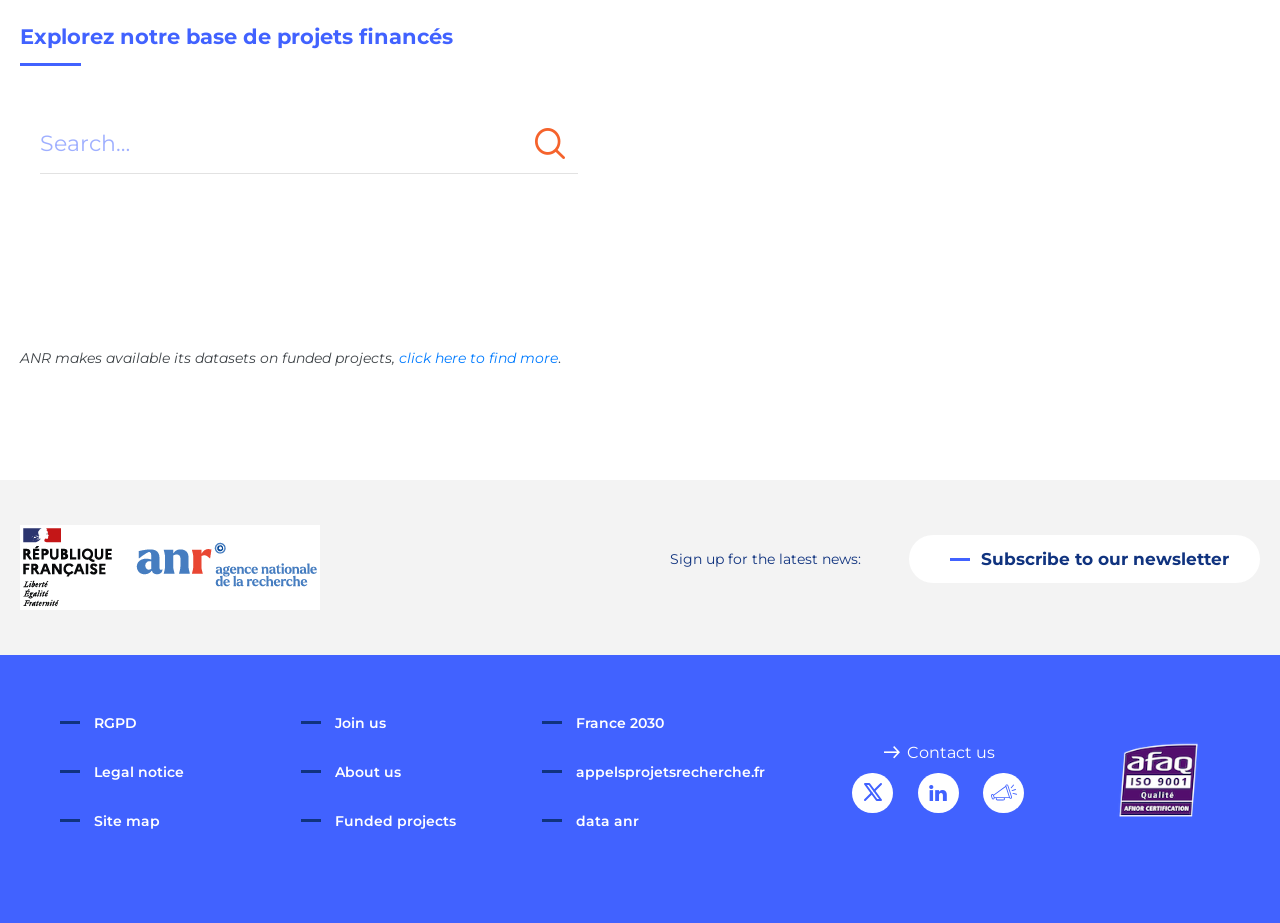Respond to the question with just a single word or phrase: 
What is the image at the top of the page?

Back to Home